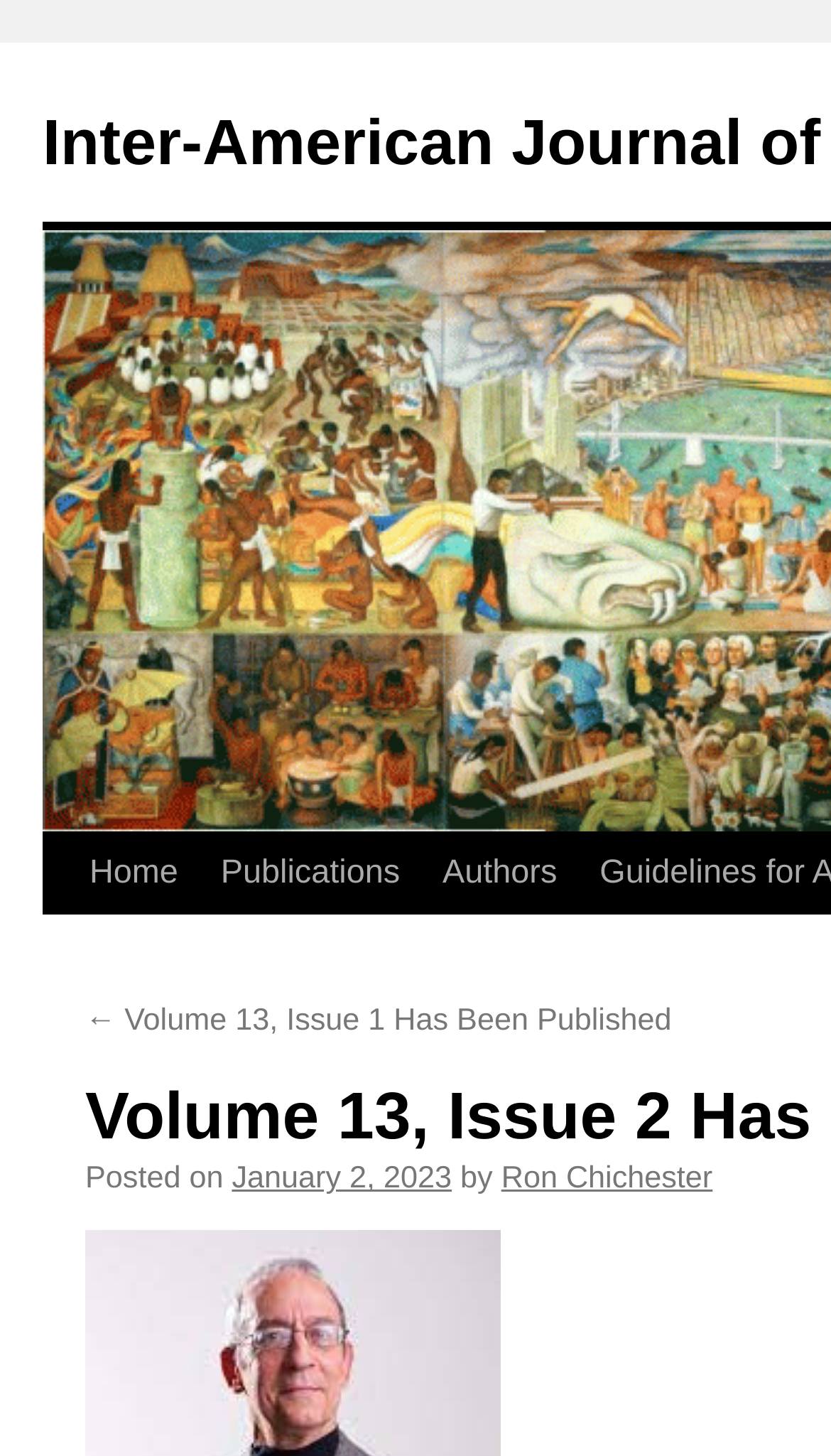Please specify the bounding box coordinates of the element that should be clicked to execute the given instruction: 'view previous issue'. Ensure the coordinates are four float numbers between 0 and 1, expressed as [left, top, right, bottom].

[0.103, 0.69, 0.808, 0.713]